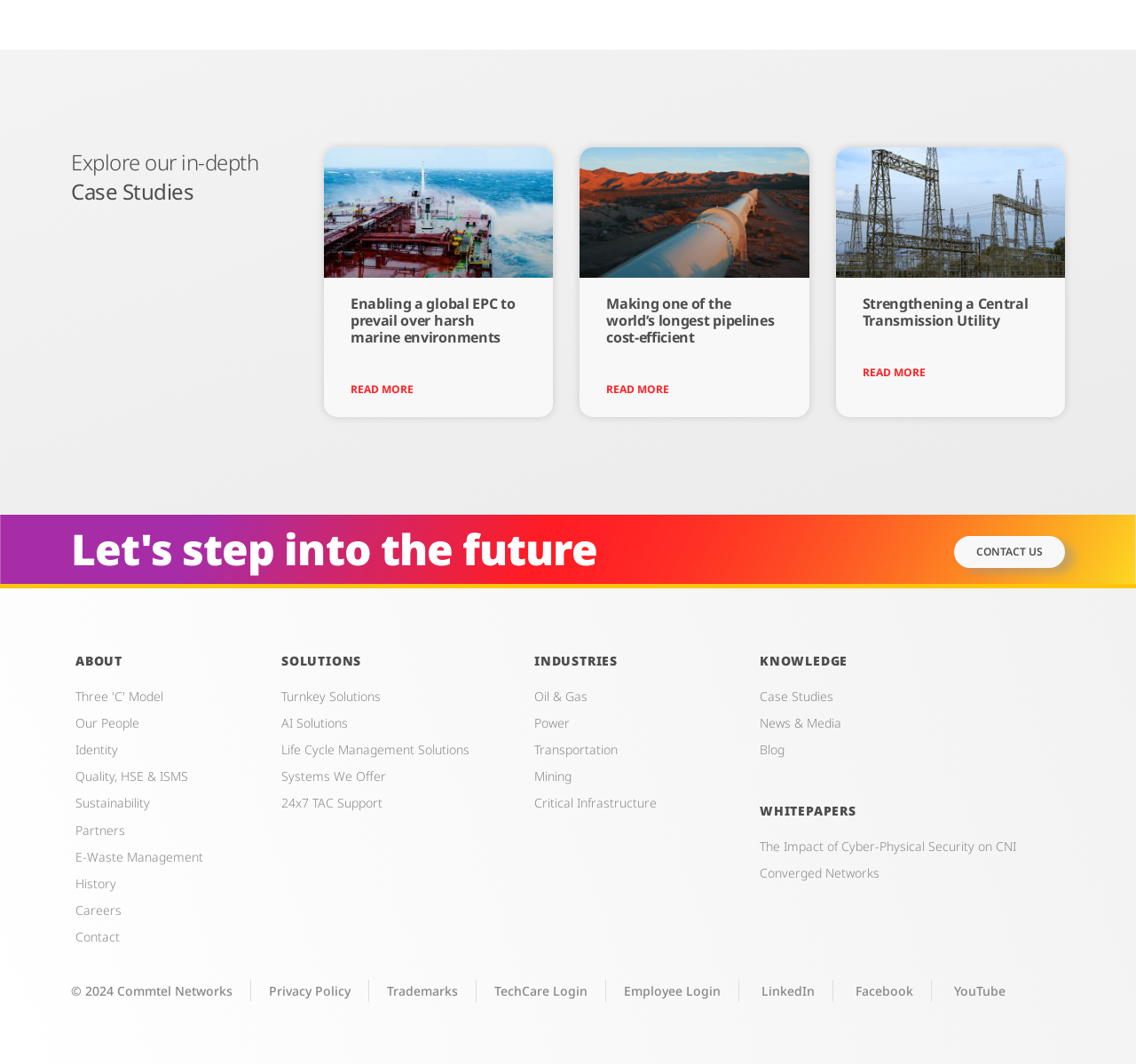Given the description of the UI element: "Events Calendar", predict the bounding box coordinates in the form of [left, top, right, bottom], with each value being a float between 0 and 1.

None